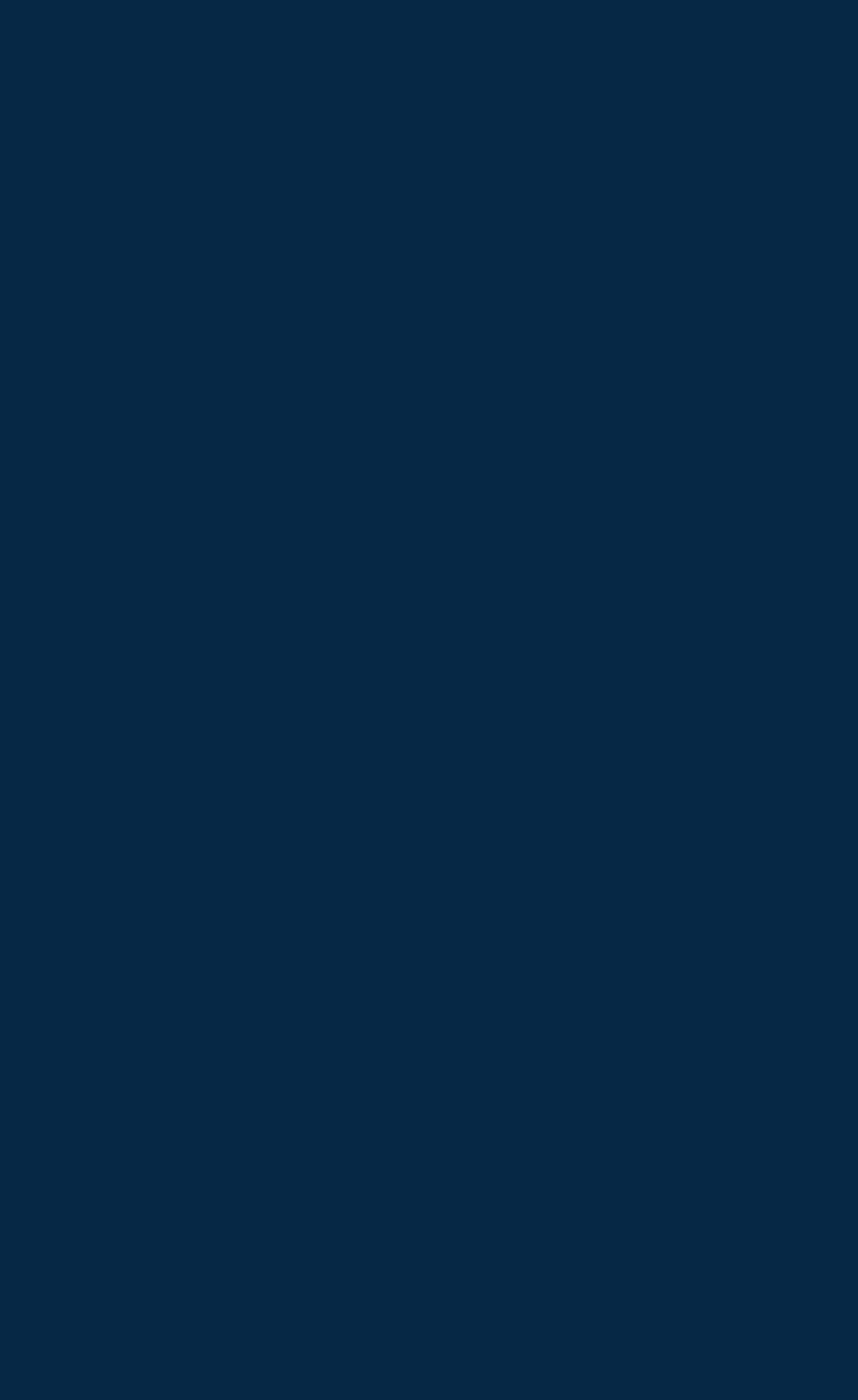What is the name of the company that owns the game?
Using the visual information, answer the question in a single word or phrase.

Daybreak Games